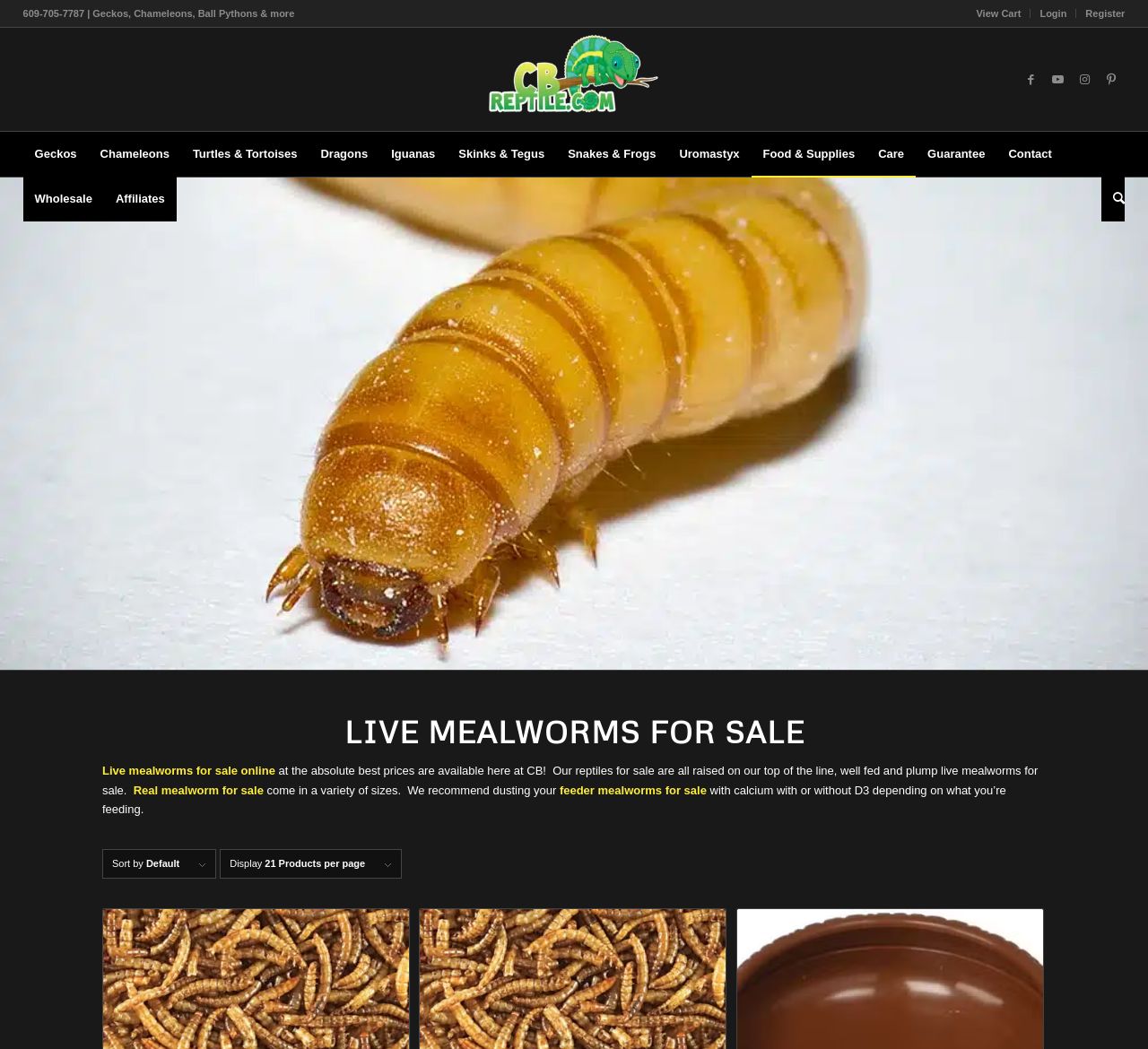How many menu items are in the main menu? Observe the screenshot and provide a one-word or short phrase answer.

15